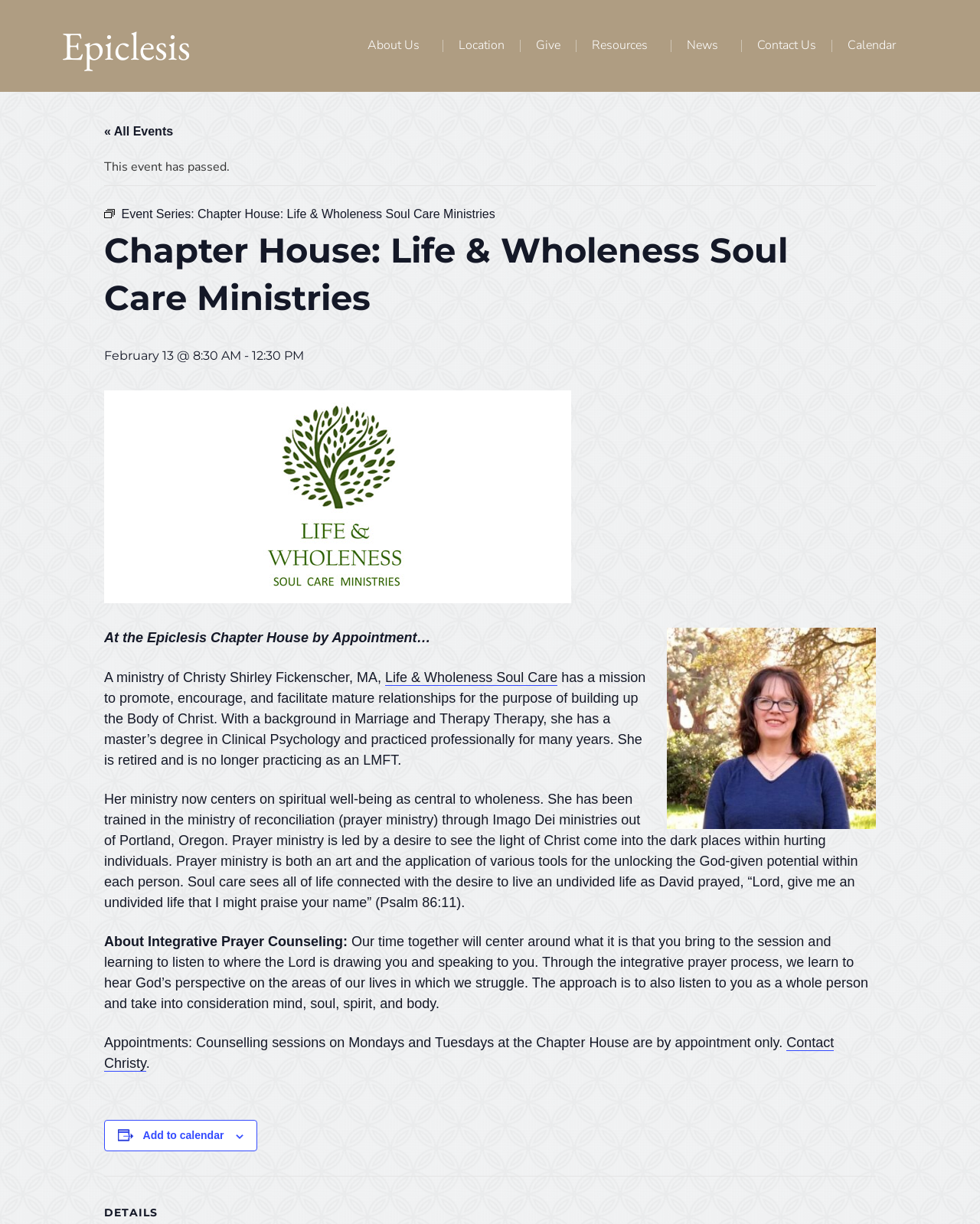What is the purpose of the ministry?
Please give a well-detailed answer to the question.

I found the answer by reading the text content of the webpage, specifically the sentence 'has a mission to promote, encourage, and facilitate mature relationships for the purpose of building up the Body of Christ.' which states the purpose of the ministry.